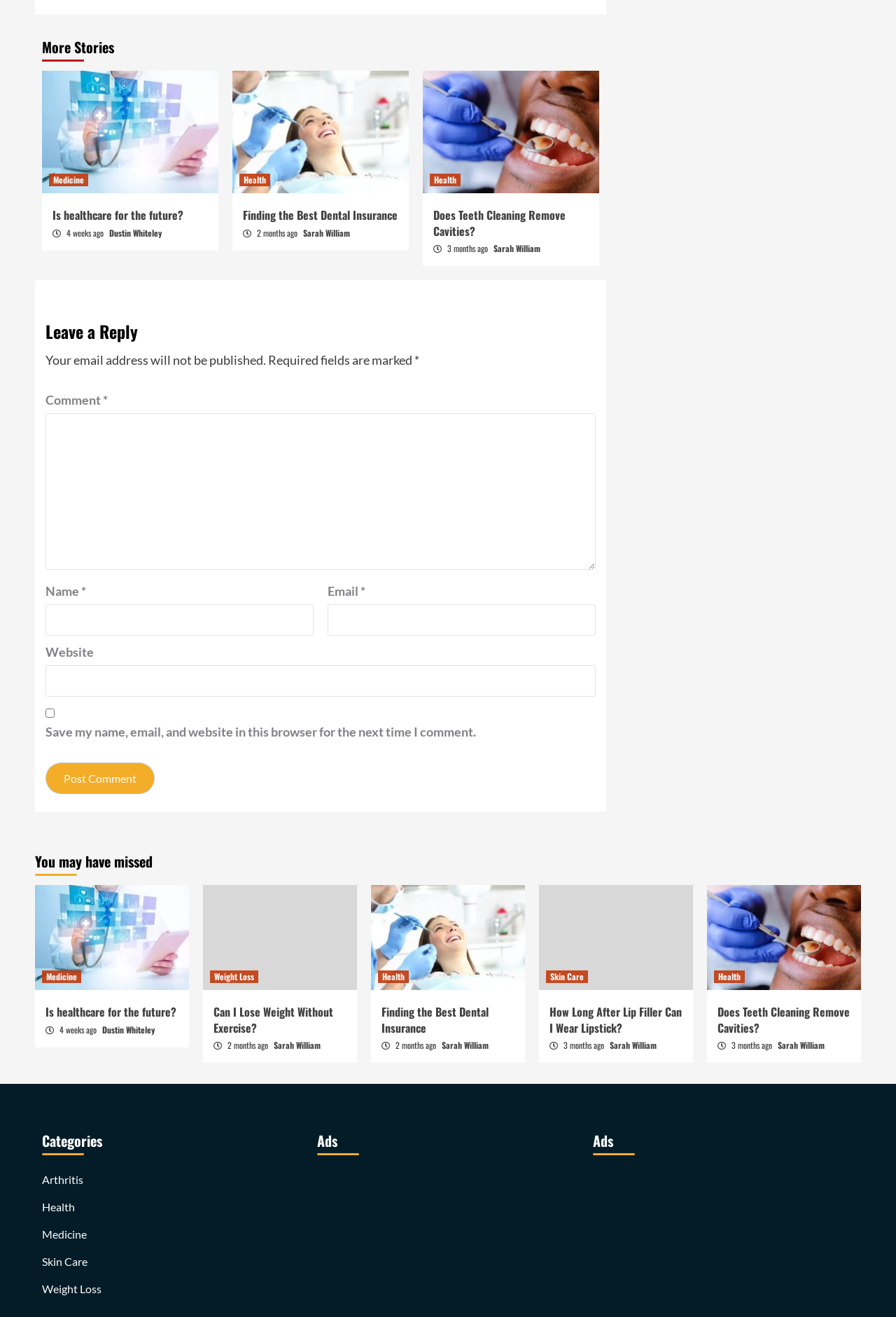Who is the author of the third article?
Provide a fully detailed and comprehensive answer to the question.

I examined the third figure element under the 'More Stories' heading and found a link with the text 'Sarah William', which is the author of the third article.